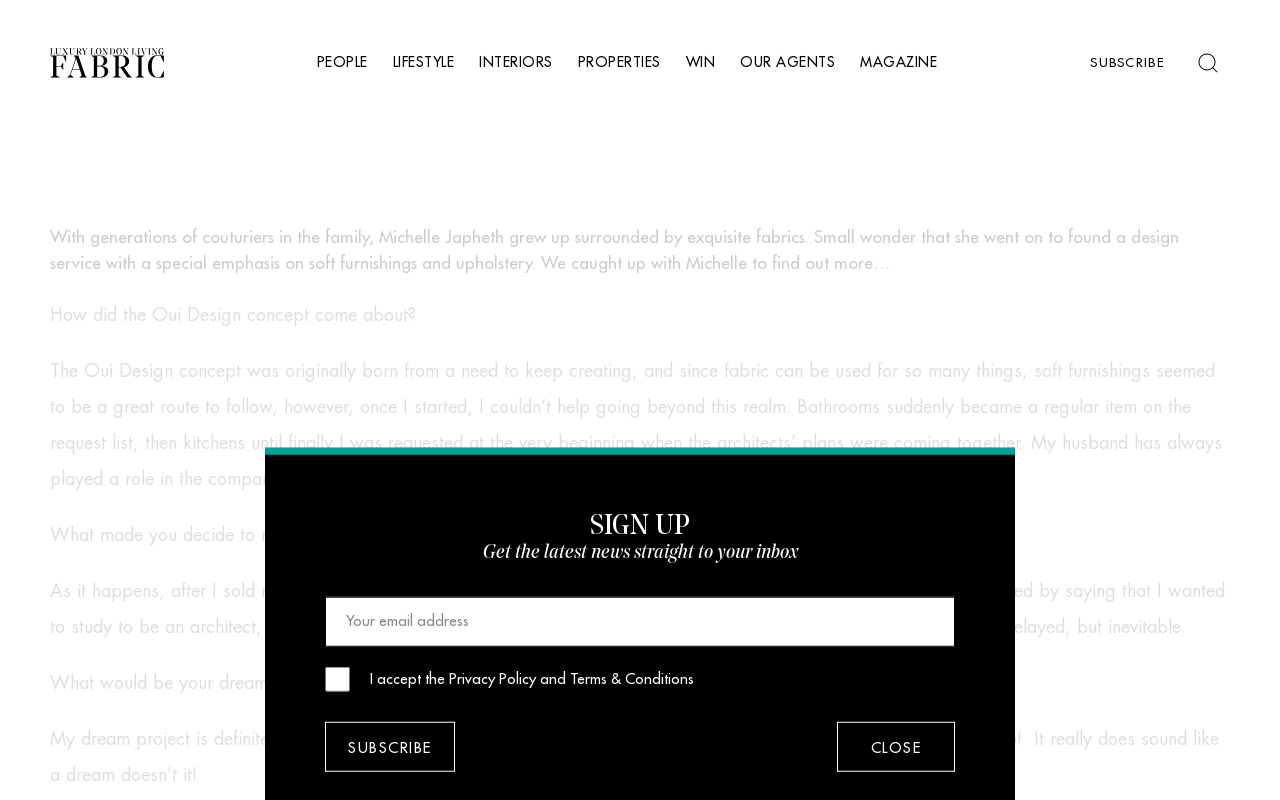Please determine the bounding box coordinates of the element's region to click for the following instruction: "Enter your email address".

[0.254, 0.746, 0.746, 0.808]